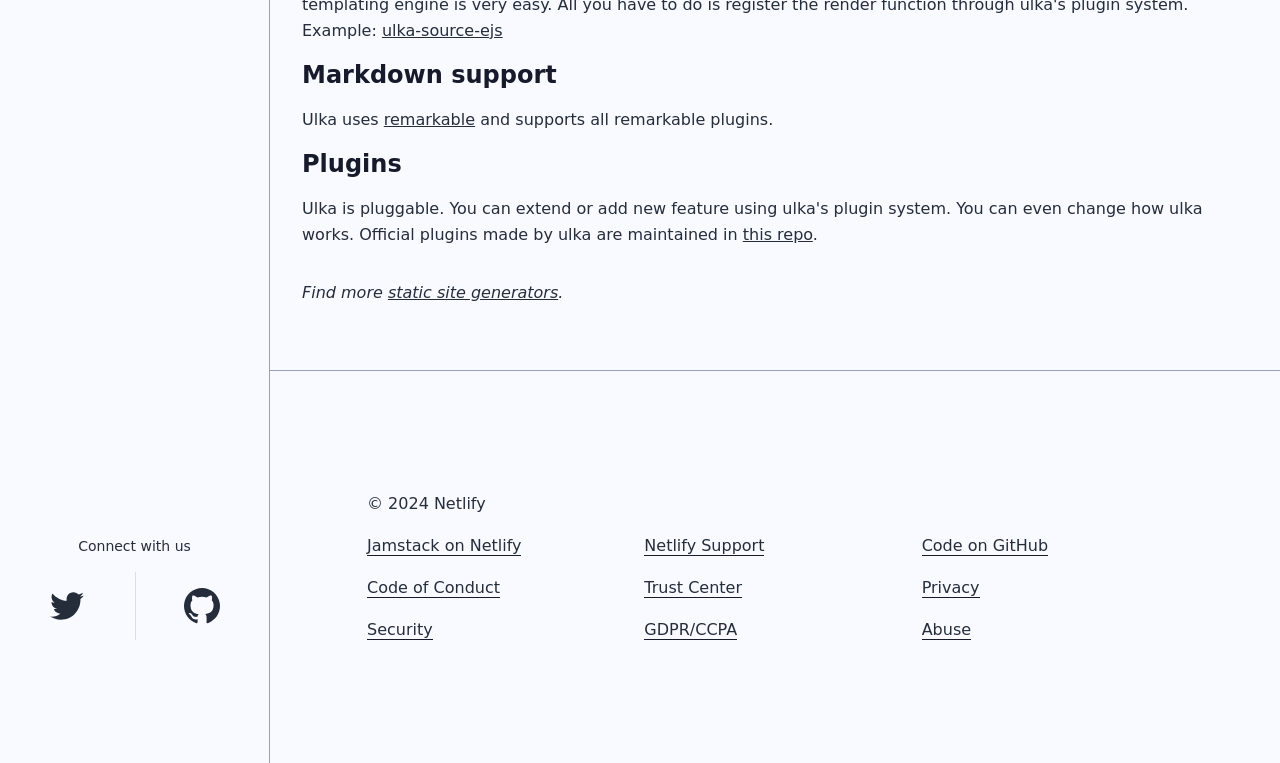Using the description "Code of Conduct", locate and provide the bounding box of the UI element.

[0.287, 0.758, 0.391, 0.784]